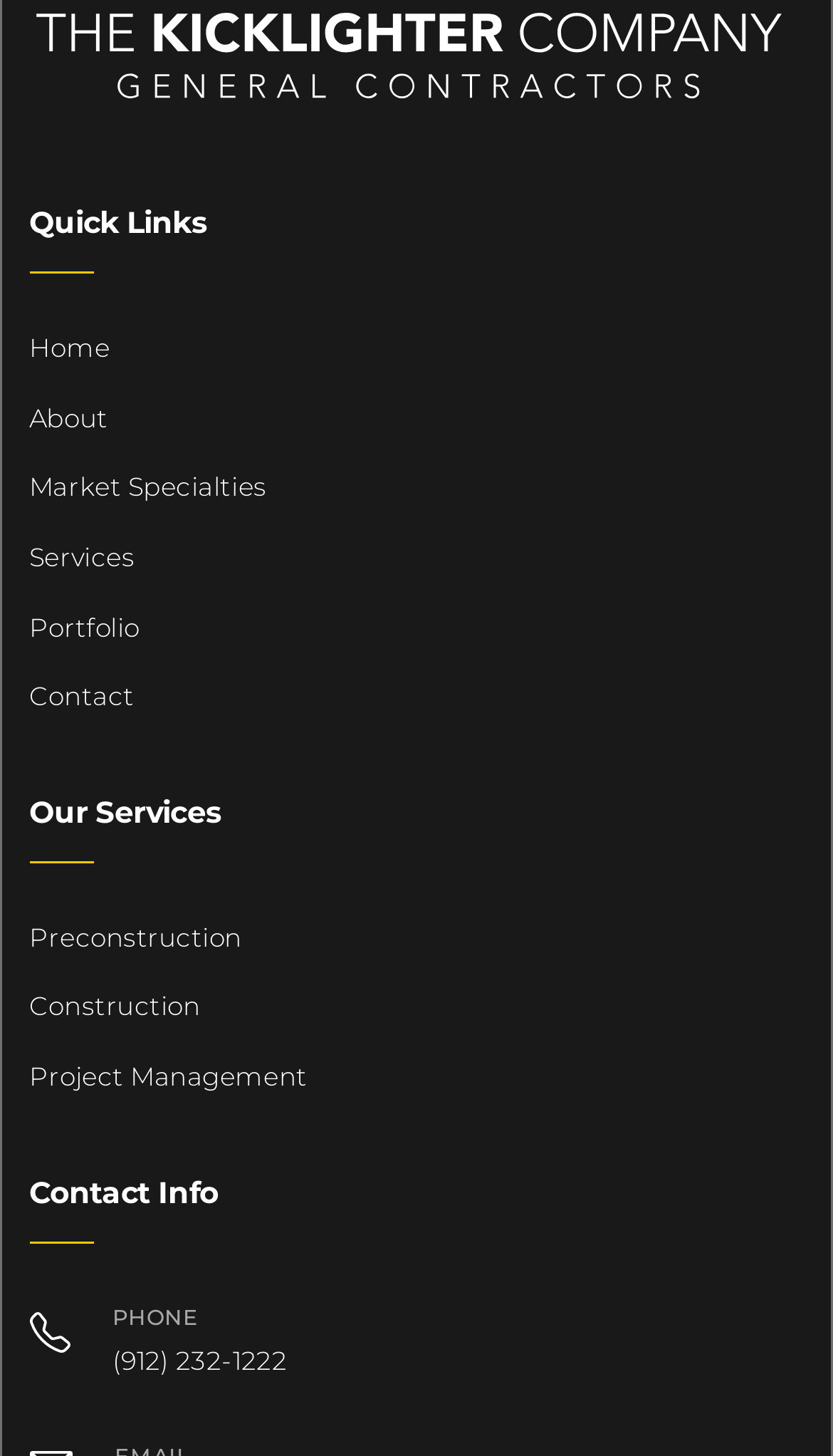What is the first link in the main menu?
Ensure your answer is thorough and detailed.

By examining the navigation menu with the label 'Menu', I found the first link is 'Home'.